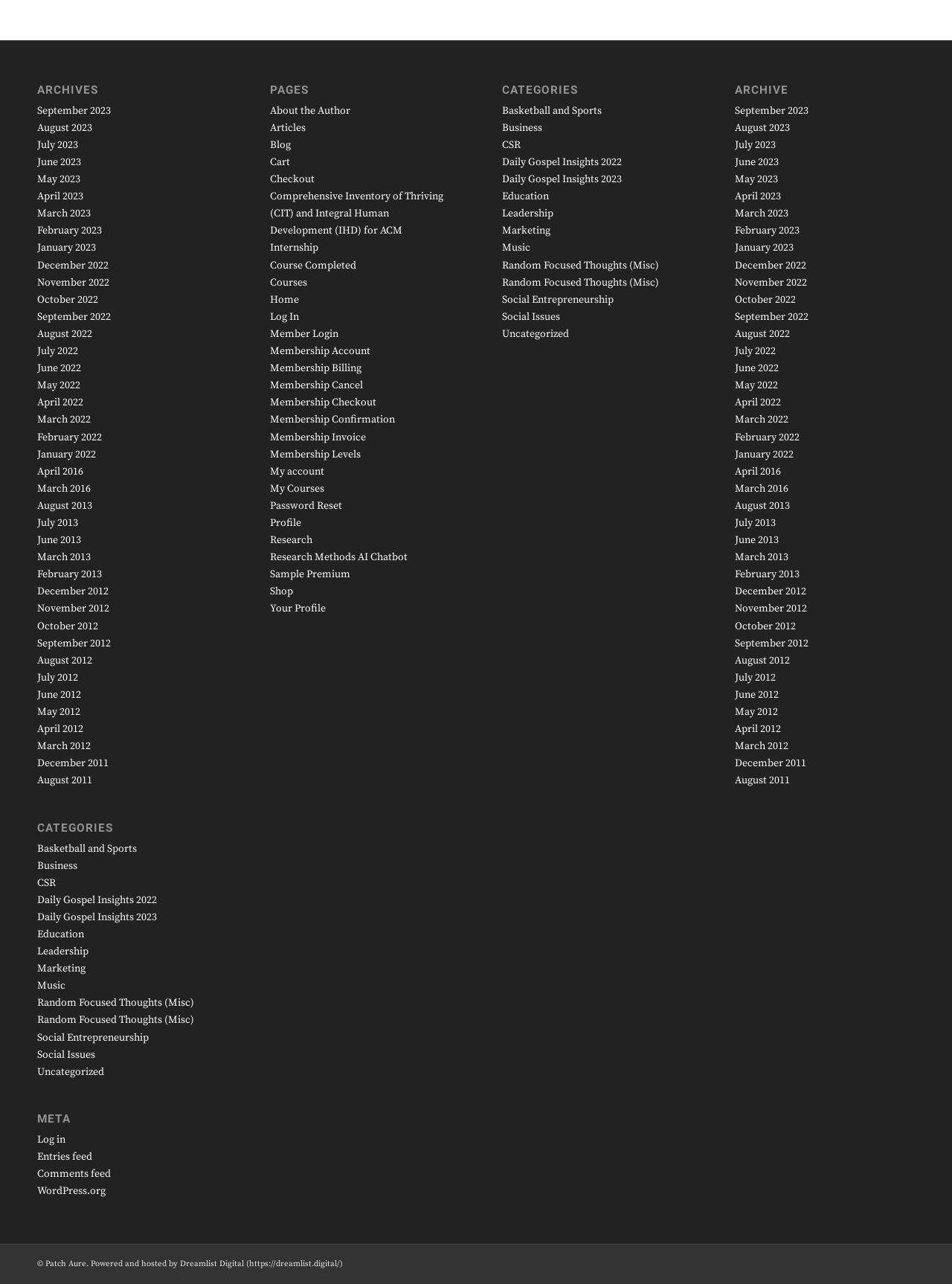What is the position of 'Log in' link?
Make sure to answer the question with a detailed and comprehensive explanation.

I found the link 'Log in' under the heading 'META', which is located at the bottom of the webpage.